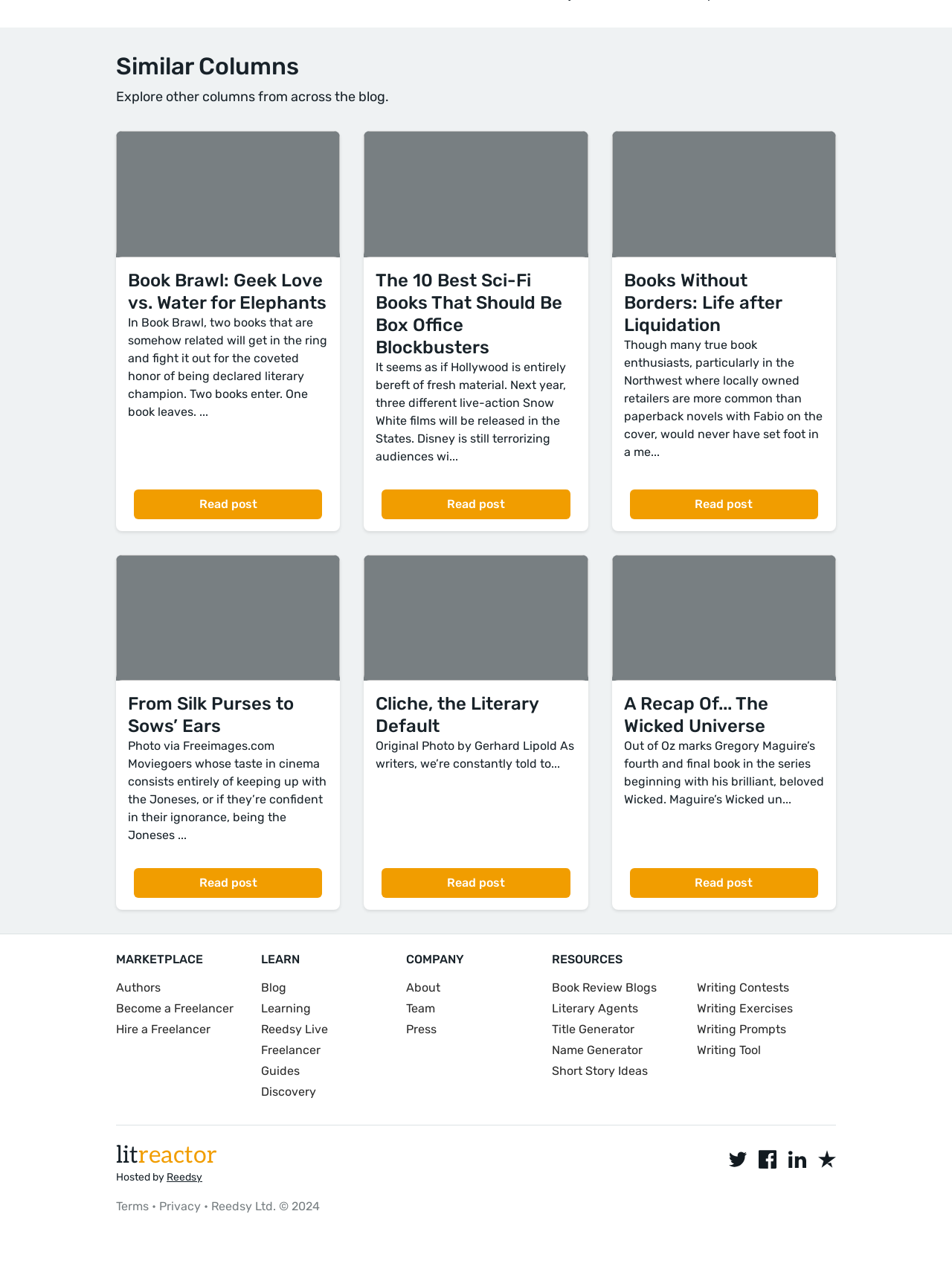Using the provided element description: "Short Story Ideas", determine the bounding box coordinates of the corresponding UI element in the screenshot.

[0.579, 0.833, 0.726, 0.847]